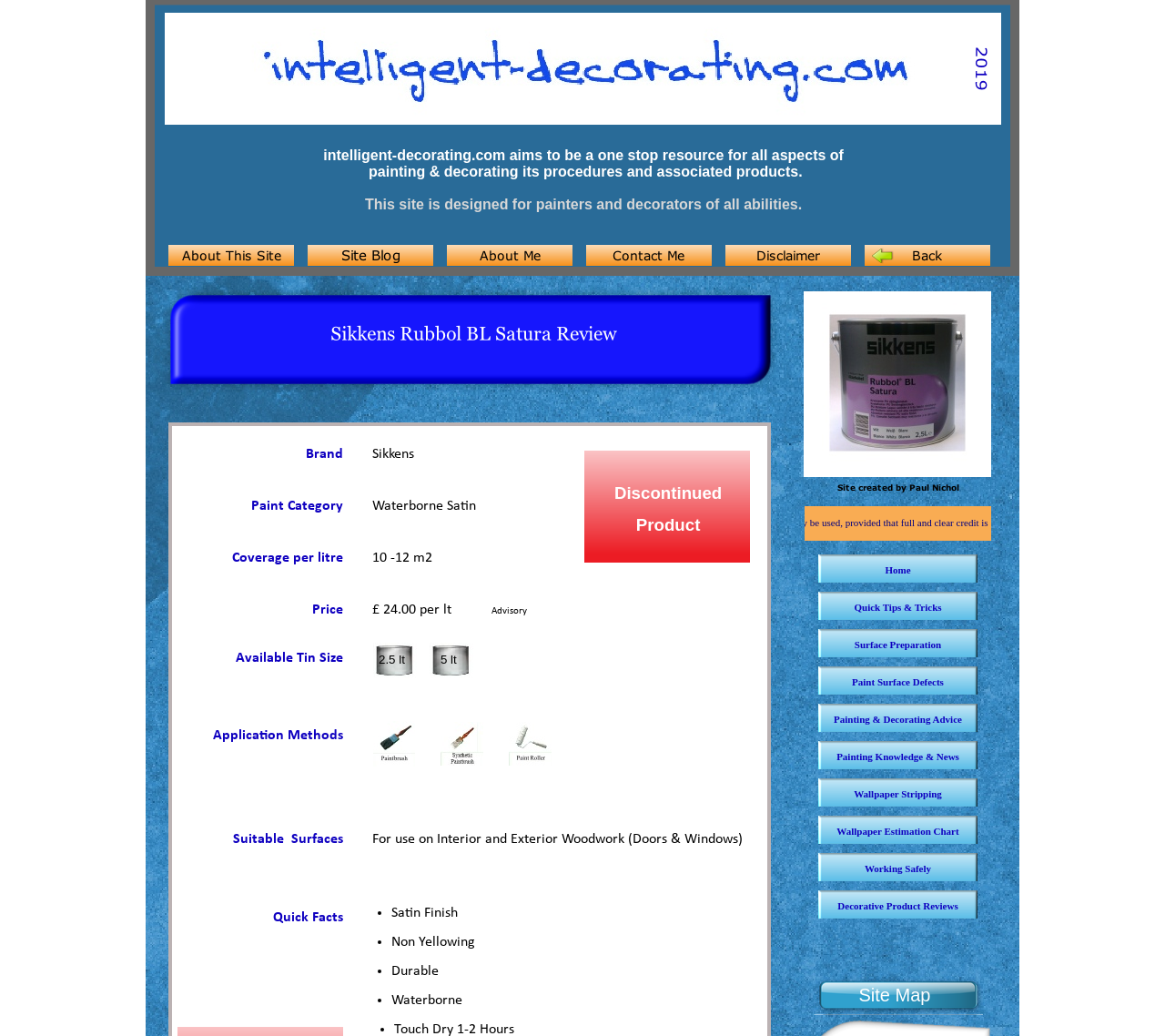Determine the bounding box for the described HTML element: "Wallpaper Estimation Chart". Ensure the coordinates are four float numbers between 0 and 1 in the format [left, top, right, bottom].

[0.702, 0.787, 0.839, 0.815]